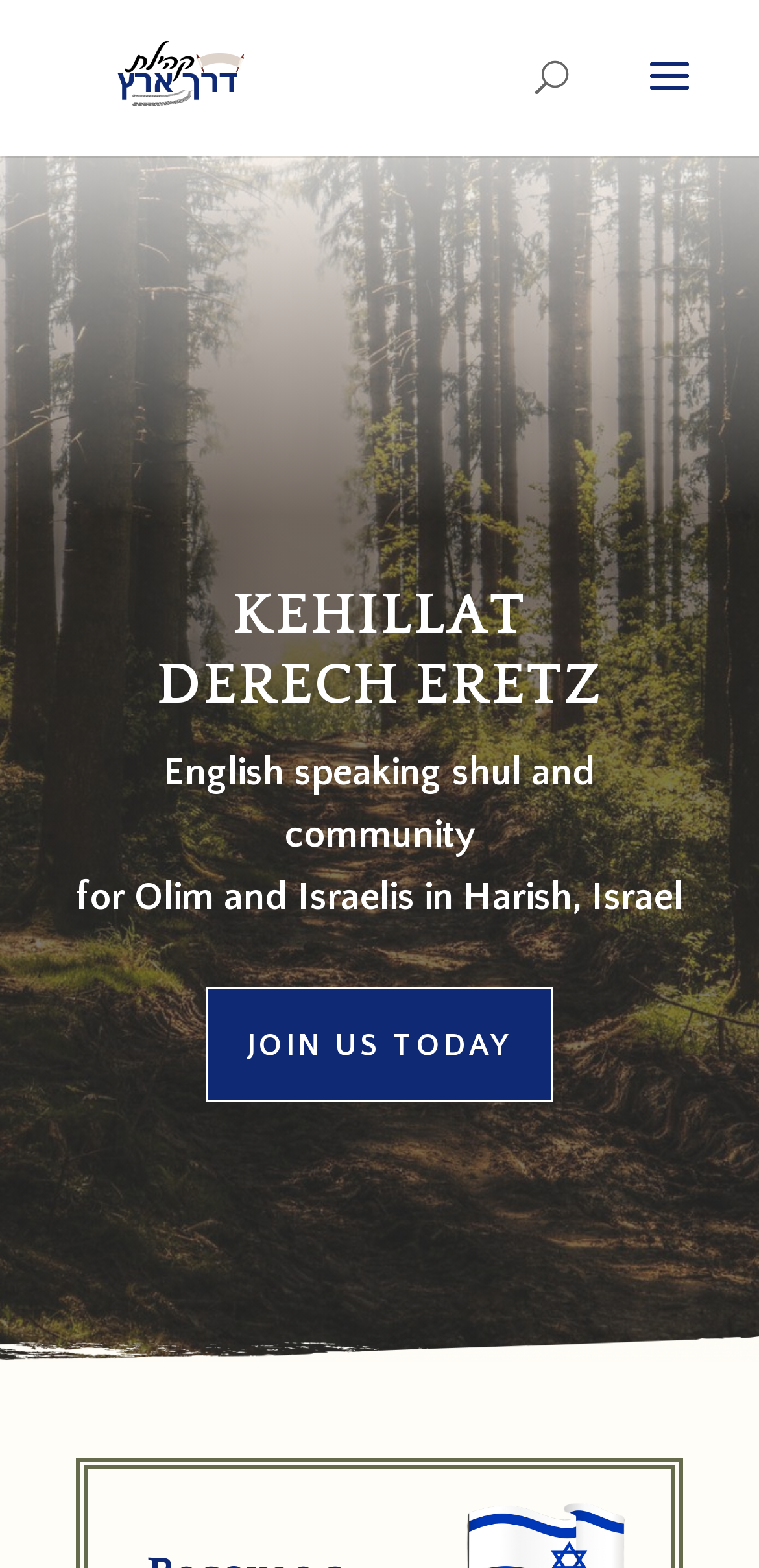What is the name of the shul? Analyze the screenshot and reply with just one word or a short phrase.

Kehillat Derech Eretz